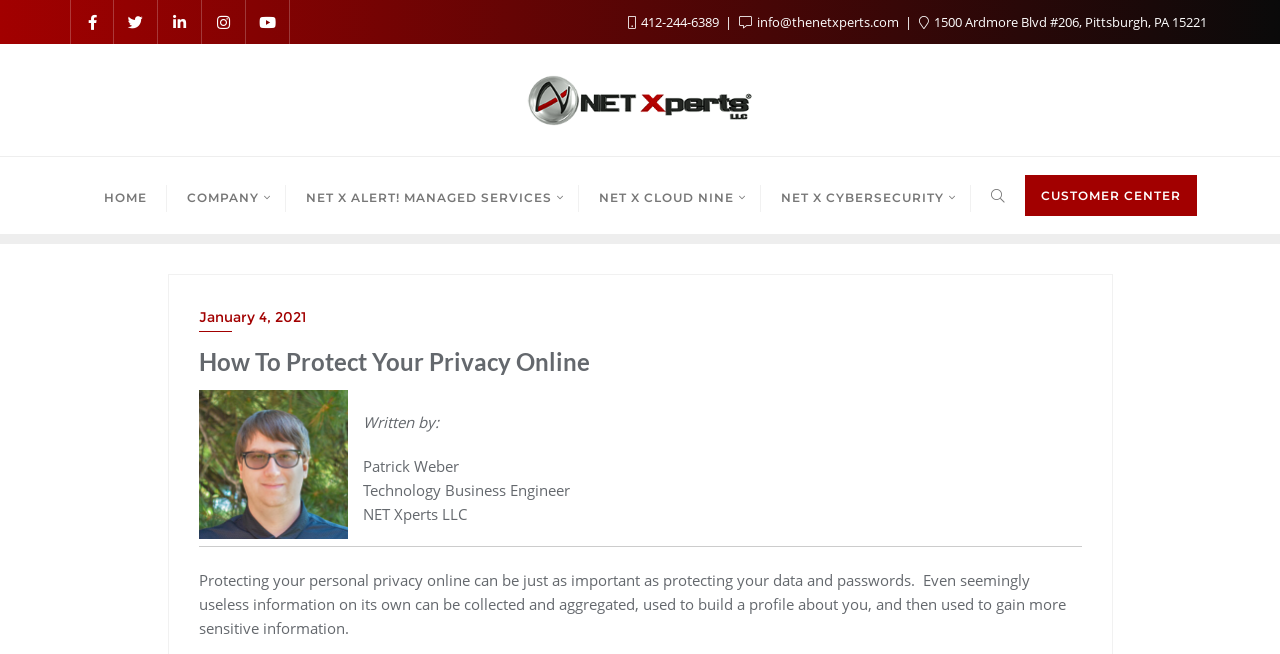Locate the bounding box coordinates of the area that needs to be clicked to fulfill the following instruction: "Call the phone number". The coordinates should be in the format of four float numbers between 0 and 1, namely [left, top, right, bottom].

[0.498, 0.02, 0.564, 0.047]